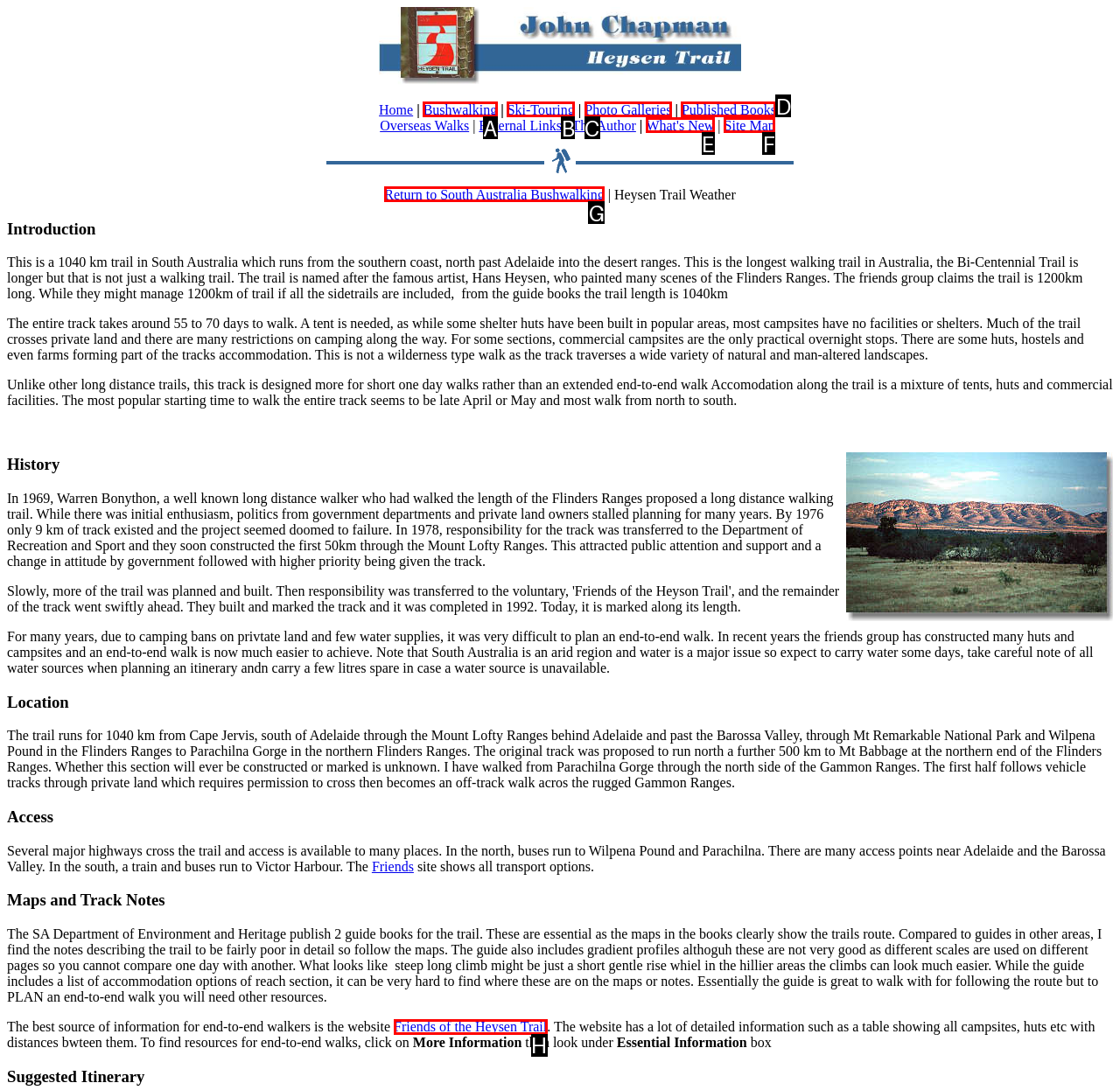Determine which option matches the description: Return to South Australia Bushwalking. Answer using the letter of the option.

G